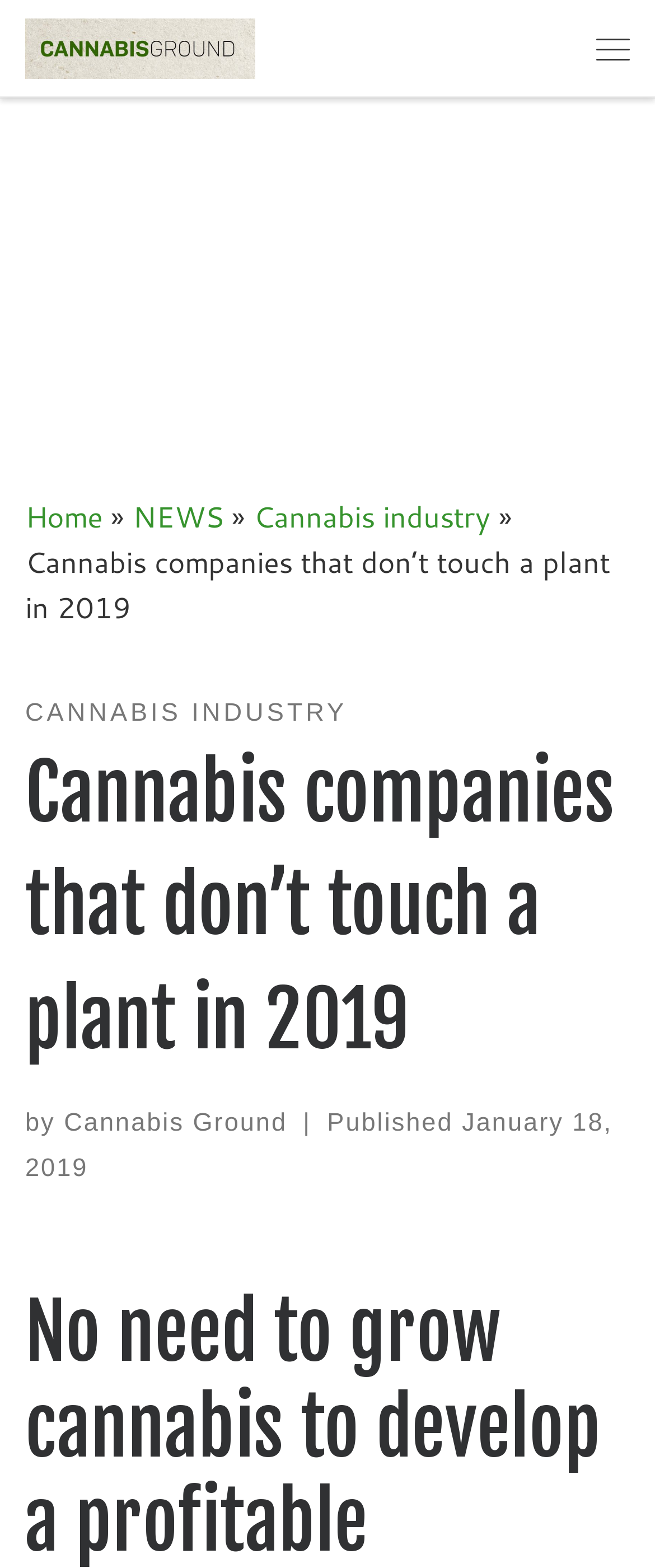Examine the image and give a thorough answer to the following question:
What is the category of the article?

I found the category of the article by examining the link elements in the navigation menu and found the link with the text 'Cannabis industry' which is likely to be the category of the current article.